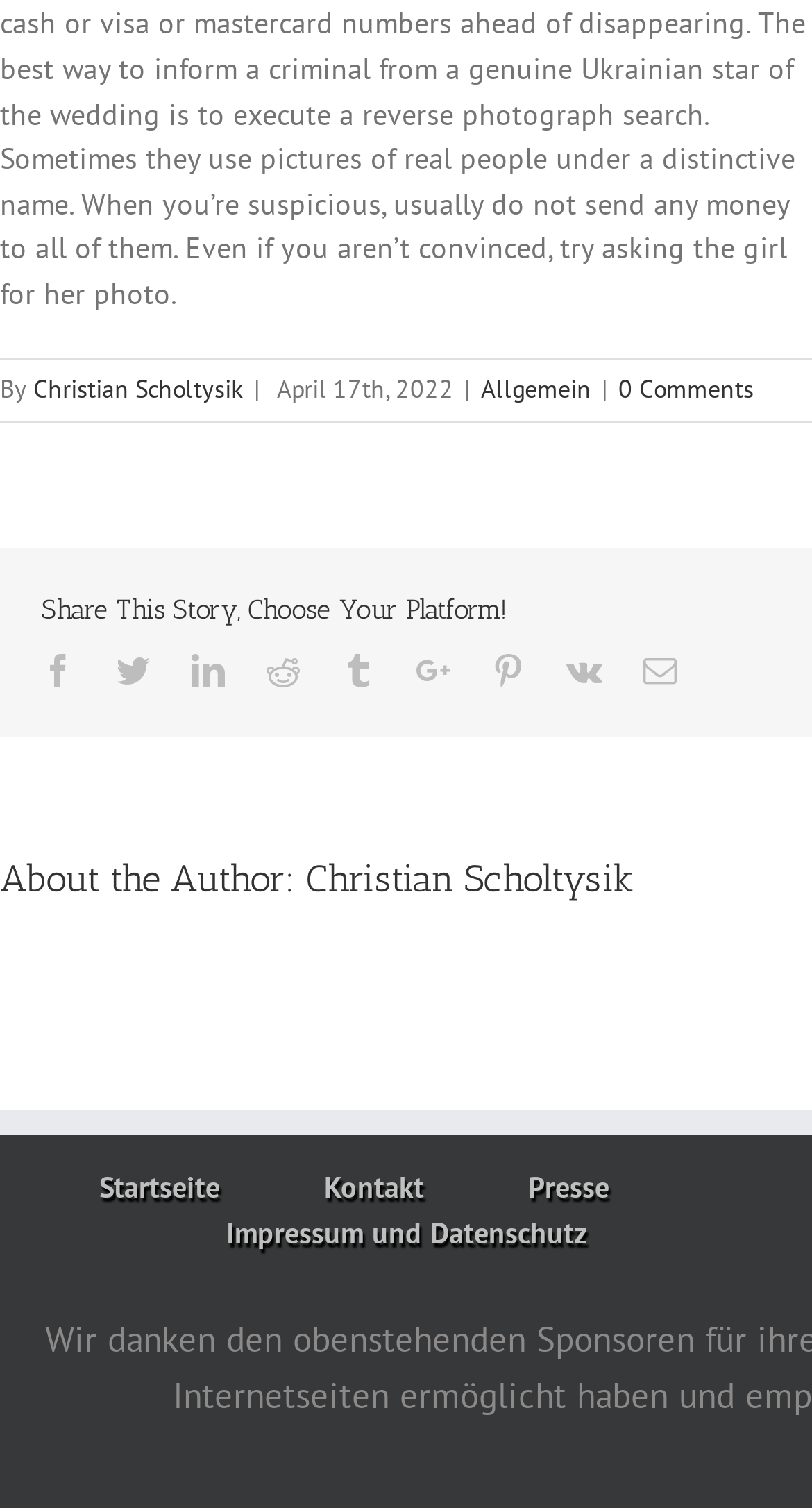What is the date of this article?
Please provide a comprehensive answer based on the details in the screenshot.

The date is mentioned in the top section of the webpage, next to the author's name.